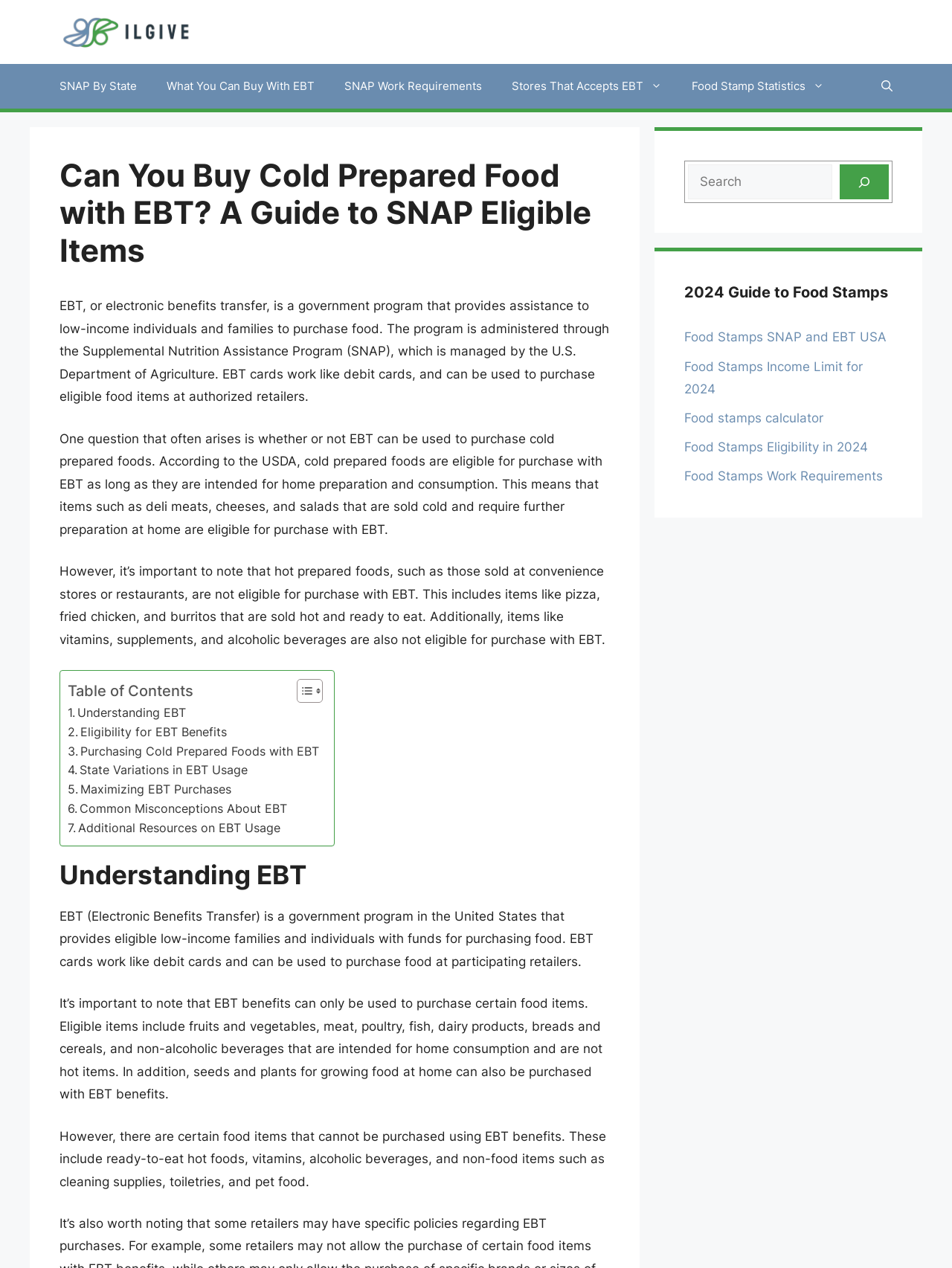What is EBT?
Answer the question with a detailed and thorough explanation.

According to the webpage, EBT stands for electronic benefits transfer, which is a government program that provides assistance to low-income individuals and families to purchase food.